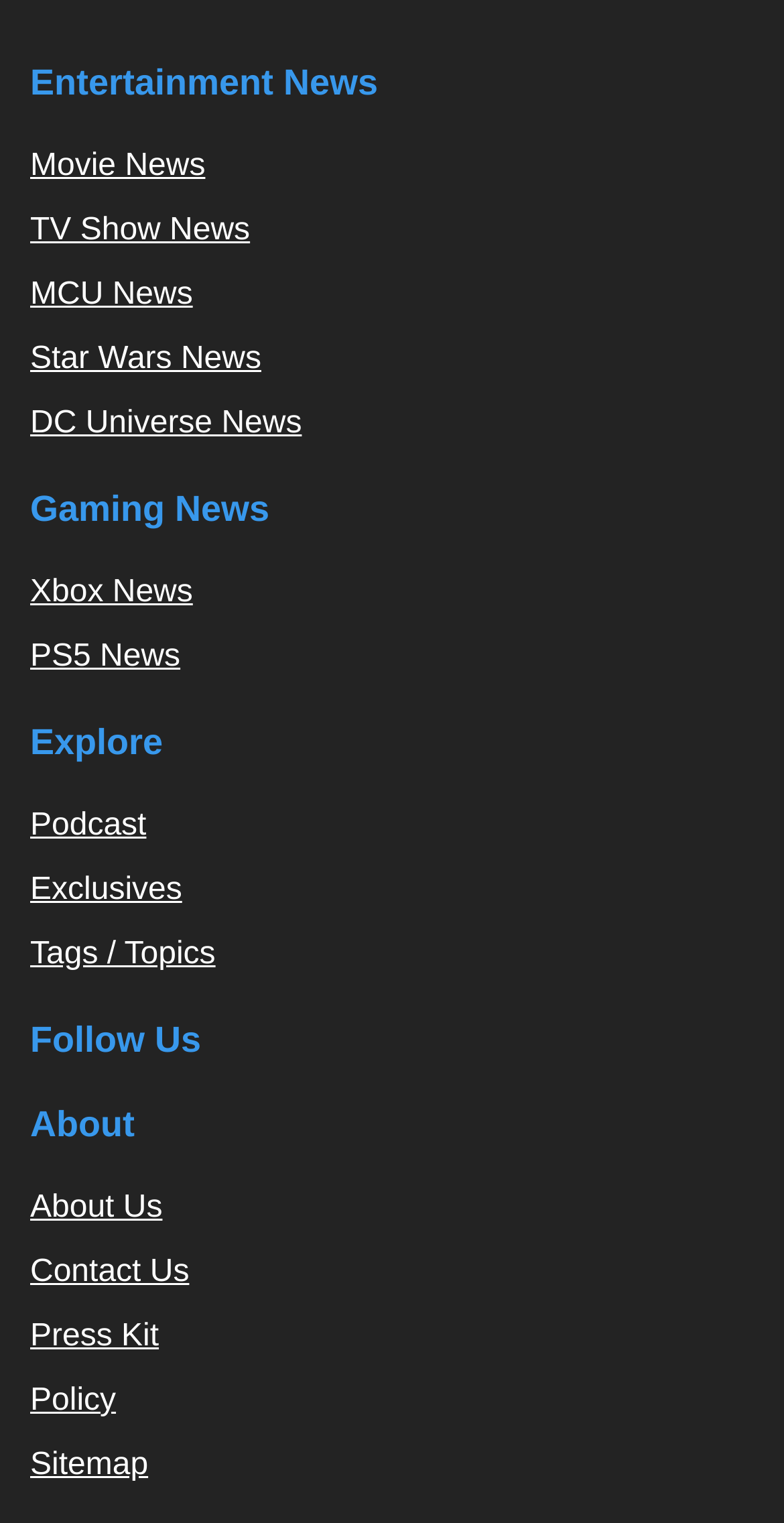What type of news is listed under Entertainment?
Please use the visual content to give a single word or phrase answer.

Movie, TV, MCU, Star Wars, DC